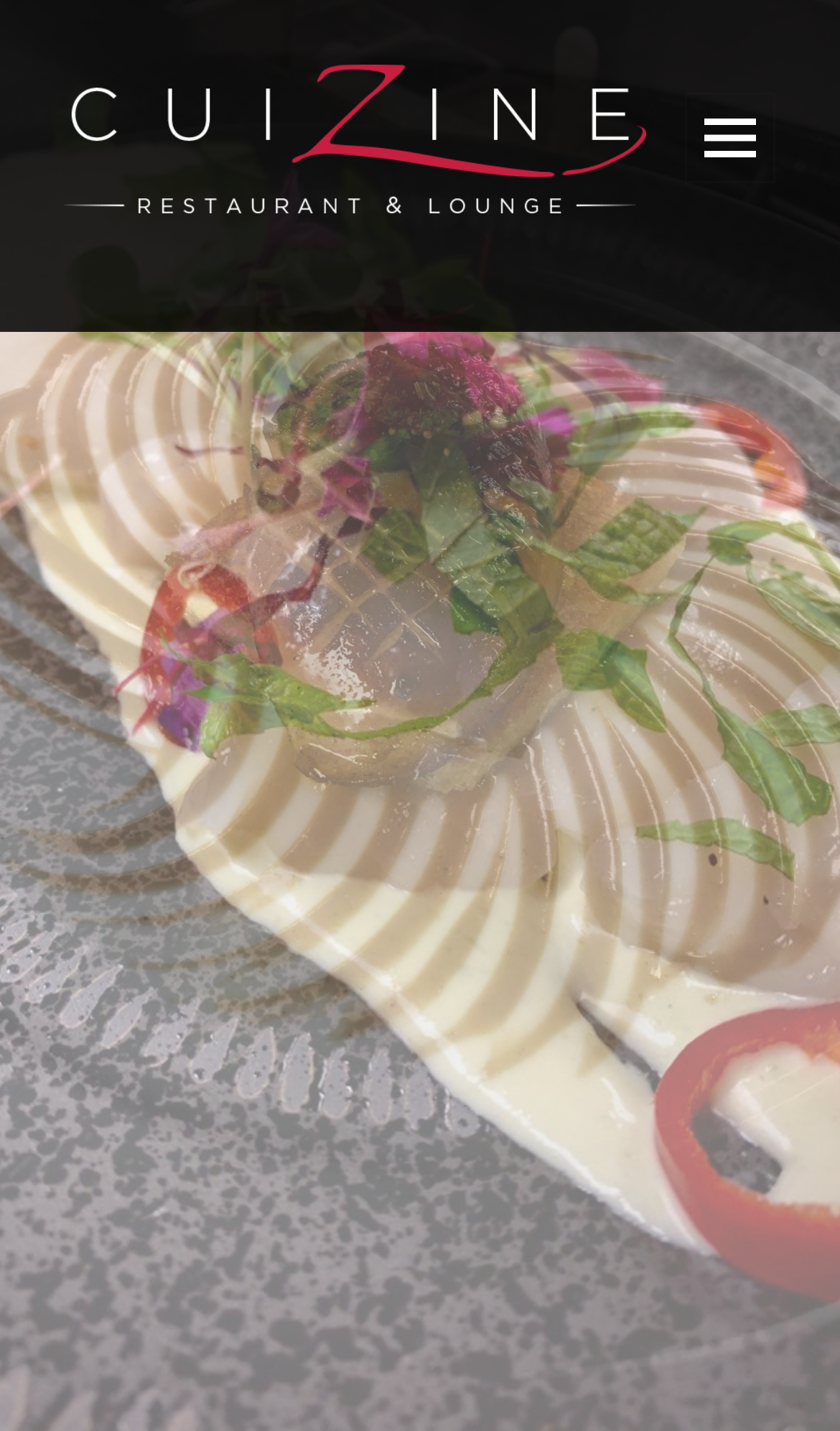Using the provided element description "_", determine the bounding box coordinates of the UI element.

[0.815, 0.065, 0.923, 0.128]